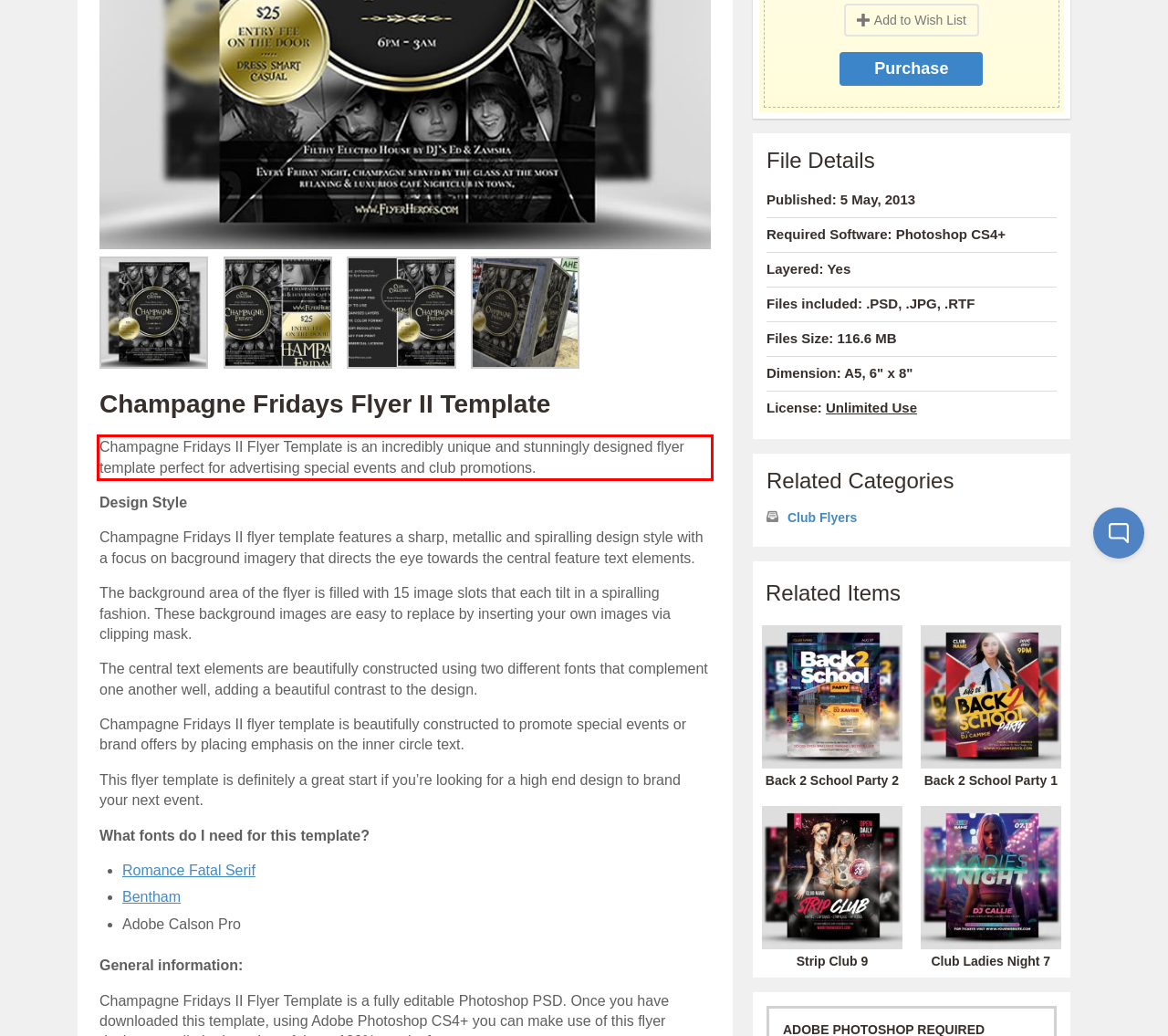You are given a screenshot showing a webpage with a red bounding box. Perform OCR to capture the text within the red bounding box.

Champagne Fridays II Flyer Template is an incredibly unique and stunningly designed flyer template perfect for advertising special events and club promotions.